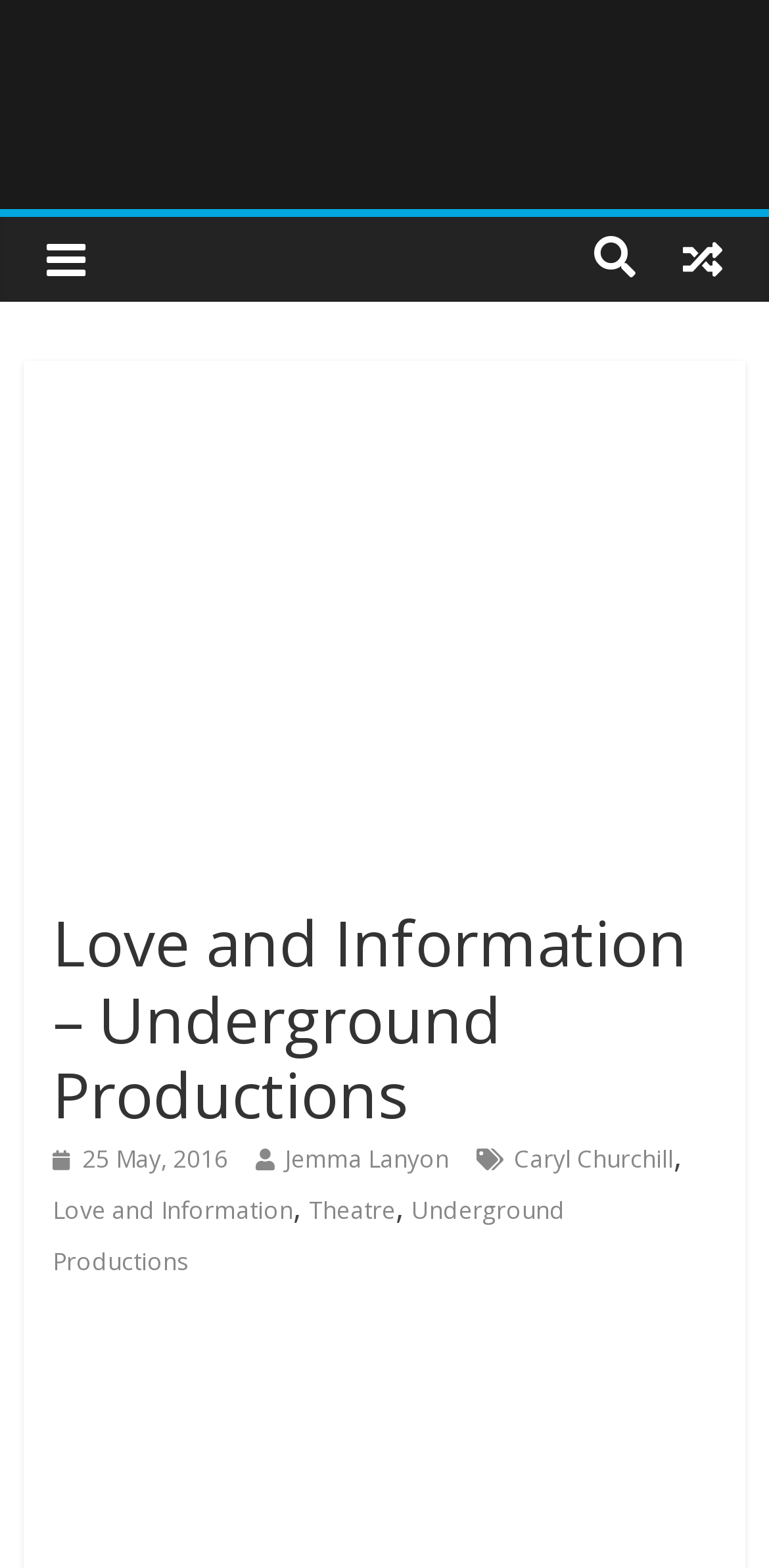What is the website of the reviewer?
Provide a concise answer using a single word or phrase based on the image.

AussieTheatre.com